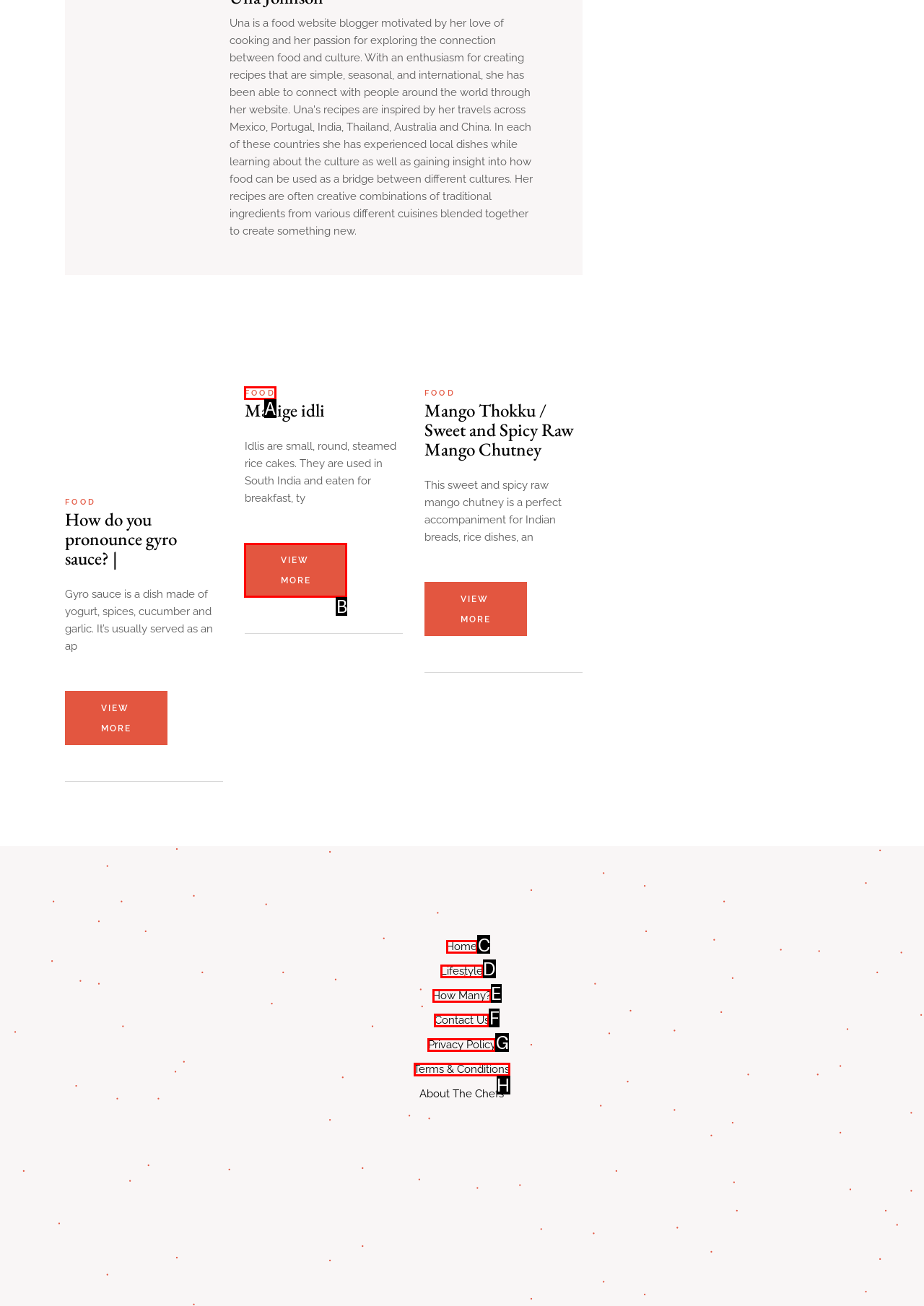Select the UI element that should be clicked to execute the following task: Go to the Home page
Provide the letter of the correct choice from the given options.

C